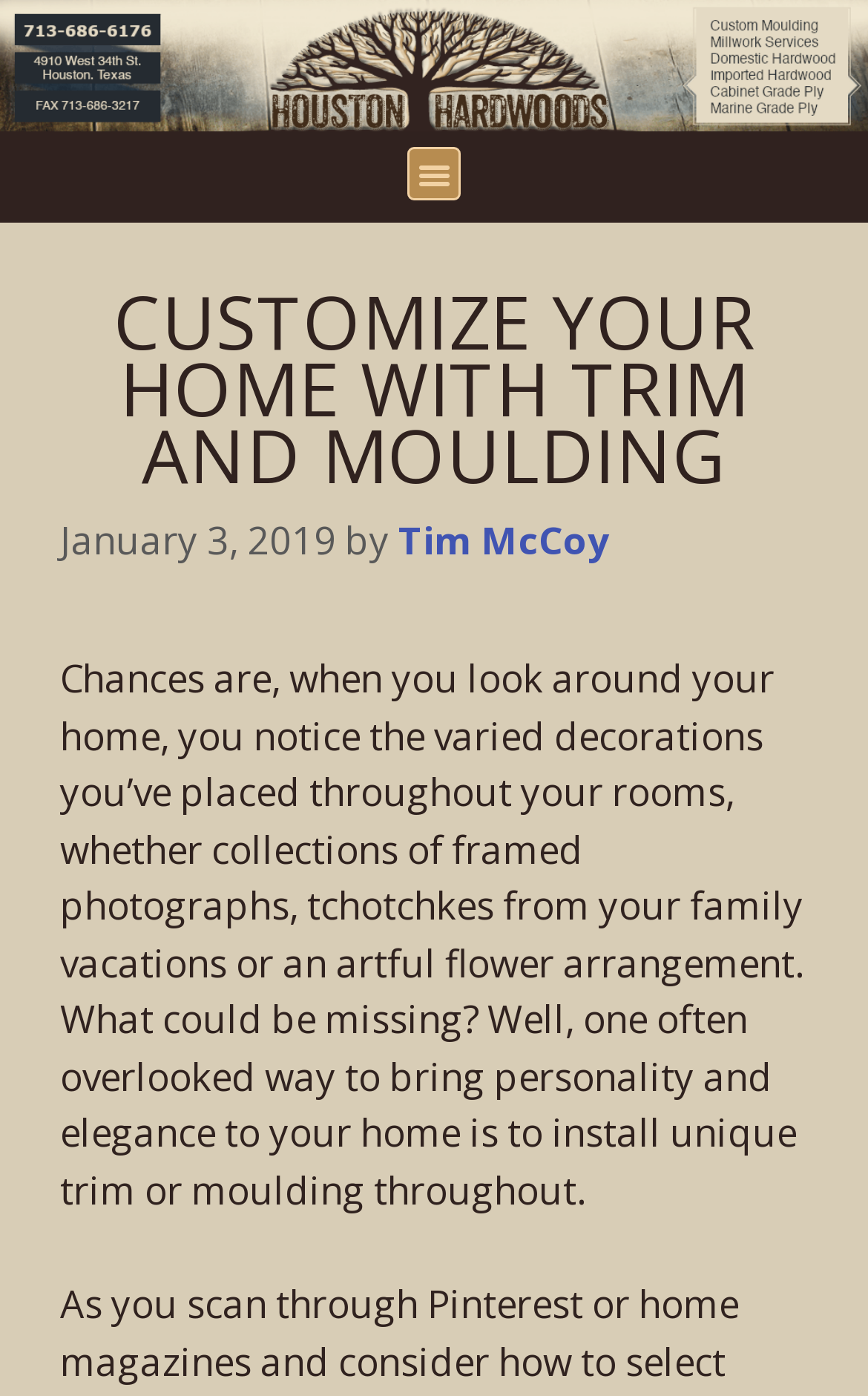Identify the bounding box of the HTML element described as: "Menu".

[0.469, 0.105, 0.531, 0.144]